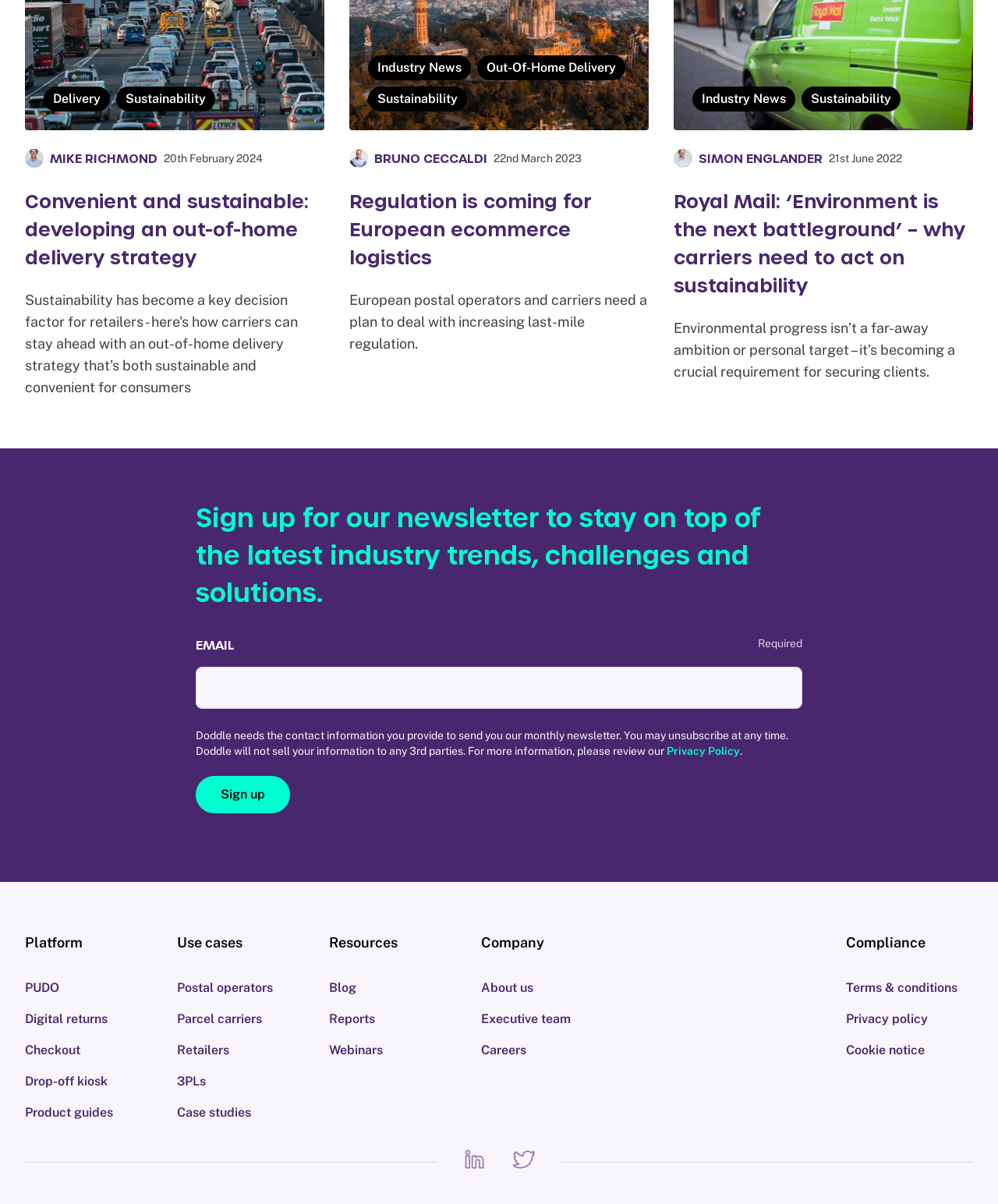Find and indicate the bounding box coordinates of the region you should select to follow the given instruction: "Click on the 'Sign up' button".

[0.196, 0.644, 0.29, 0.675]